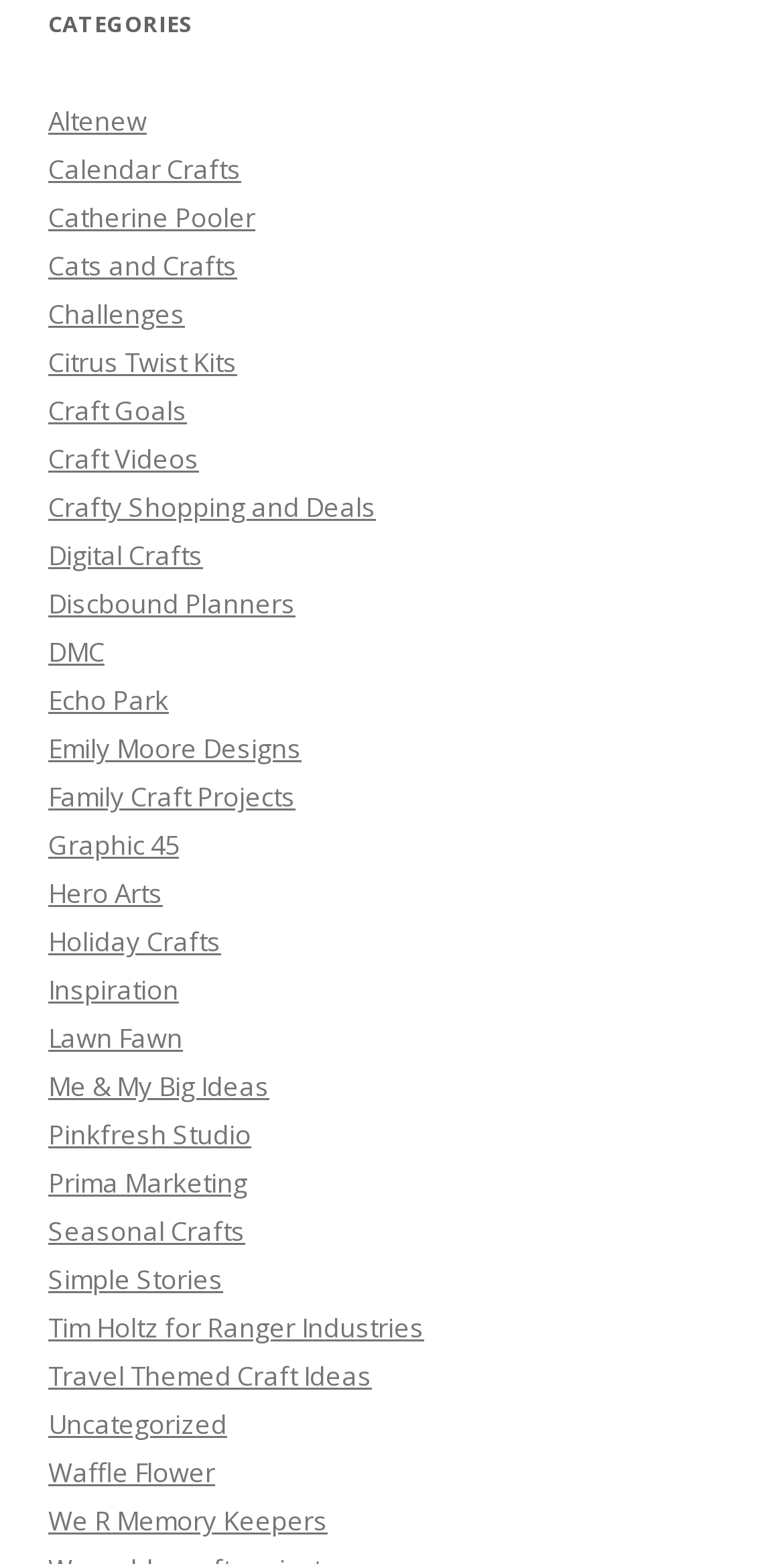Extract the bounding box coordinates for the UI element described by the text: "How much is contents insurance?". The coordinates should be in the form of [left, top, right, bottom] with values between 0 and 1.

None